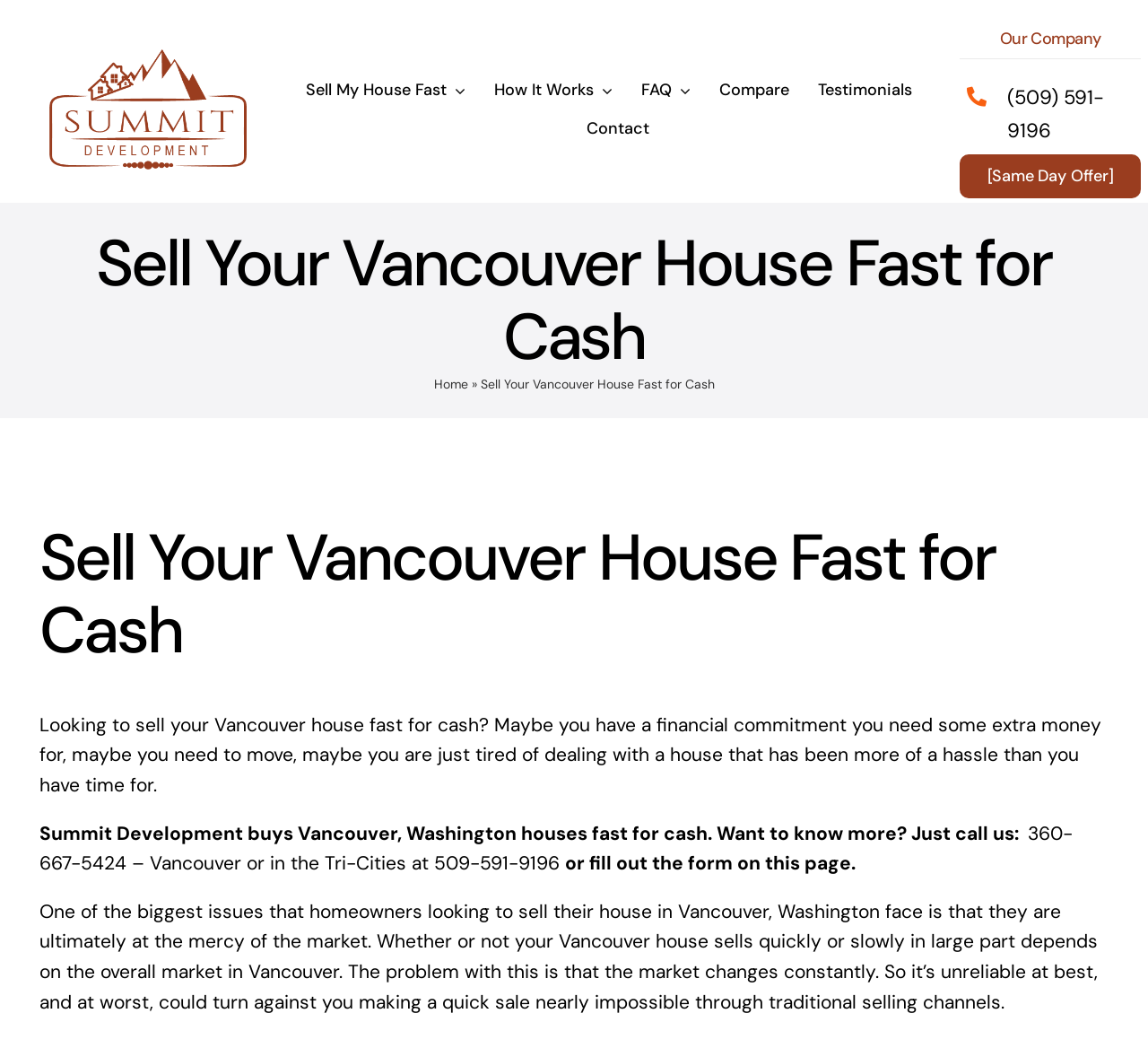What is the title or heading displayed on the webpage?

Sell Your Vancouver House Fast for Cash